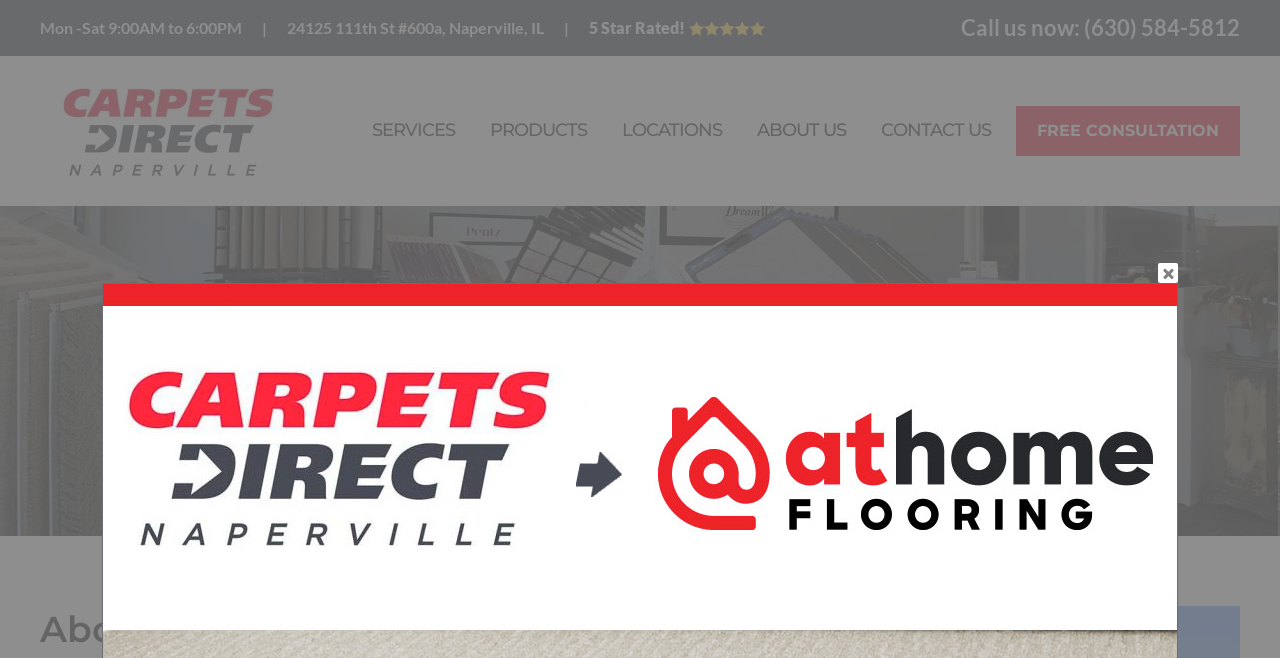Identify the bounding box coordinates of the clickable region to carry out the given instruction: "Request a 'FREE CONSULTATION'".

[0.794, 0.161, 0.969, 0.237]